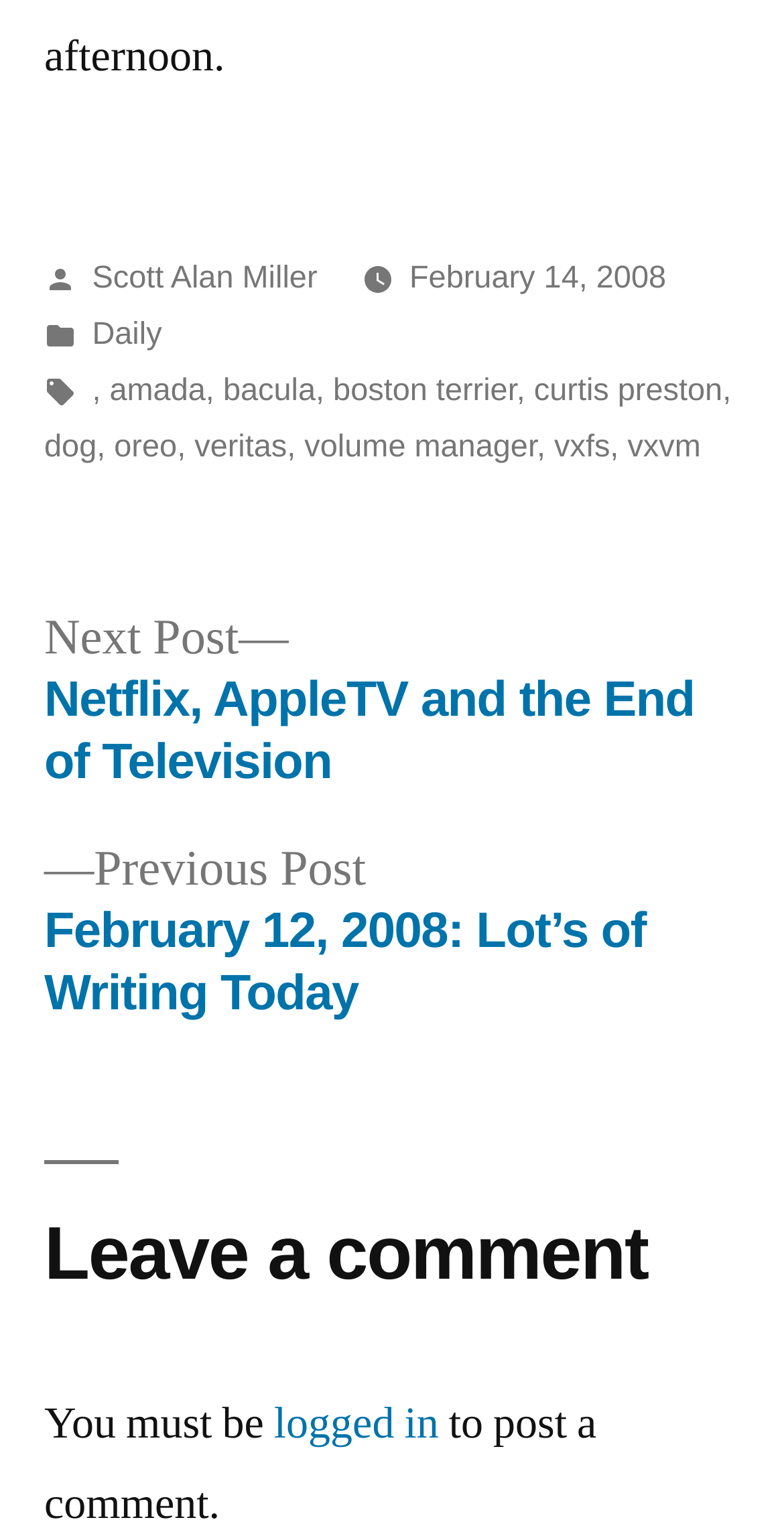What is the date of the post?
Based on the content of the image, thoroughly explain and answer the question.

The date of the post can be found in the footer section, where it says 'February 14, 2008'.